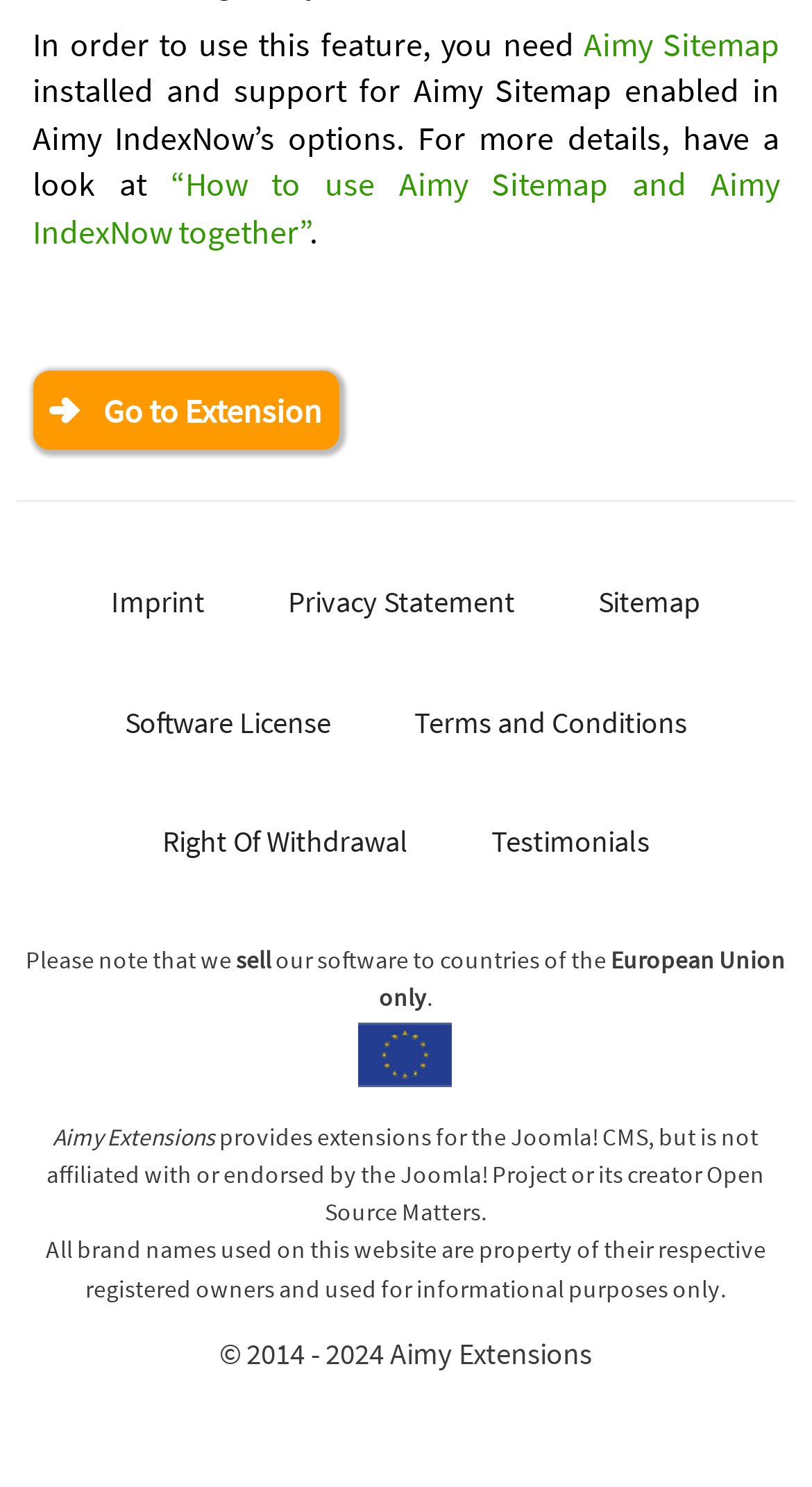Can you determine the bounding box coordinates of the area that needs to be clicked to fulfill the following instruction: "View Sitemap"?

[0.696, 0.372, 0.904, 0.441]